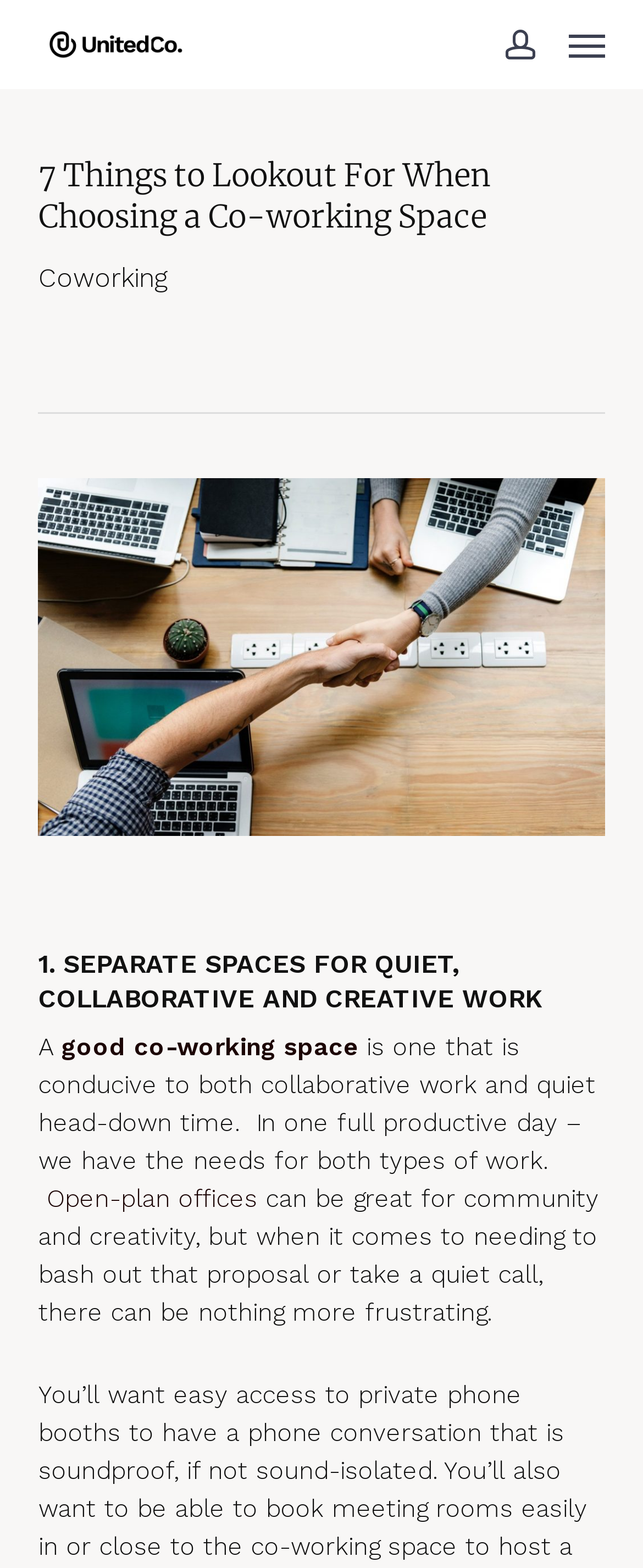Answer in one word or a short phrase: 
What is the name of the coworking space mentioned?

United Co.